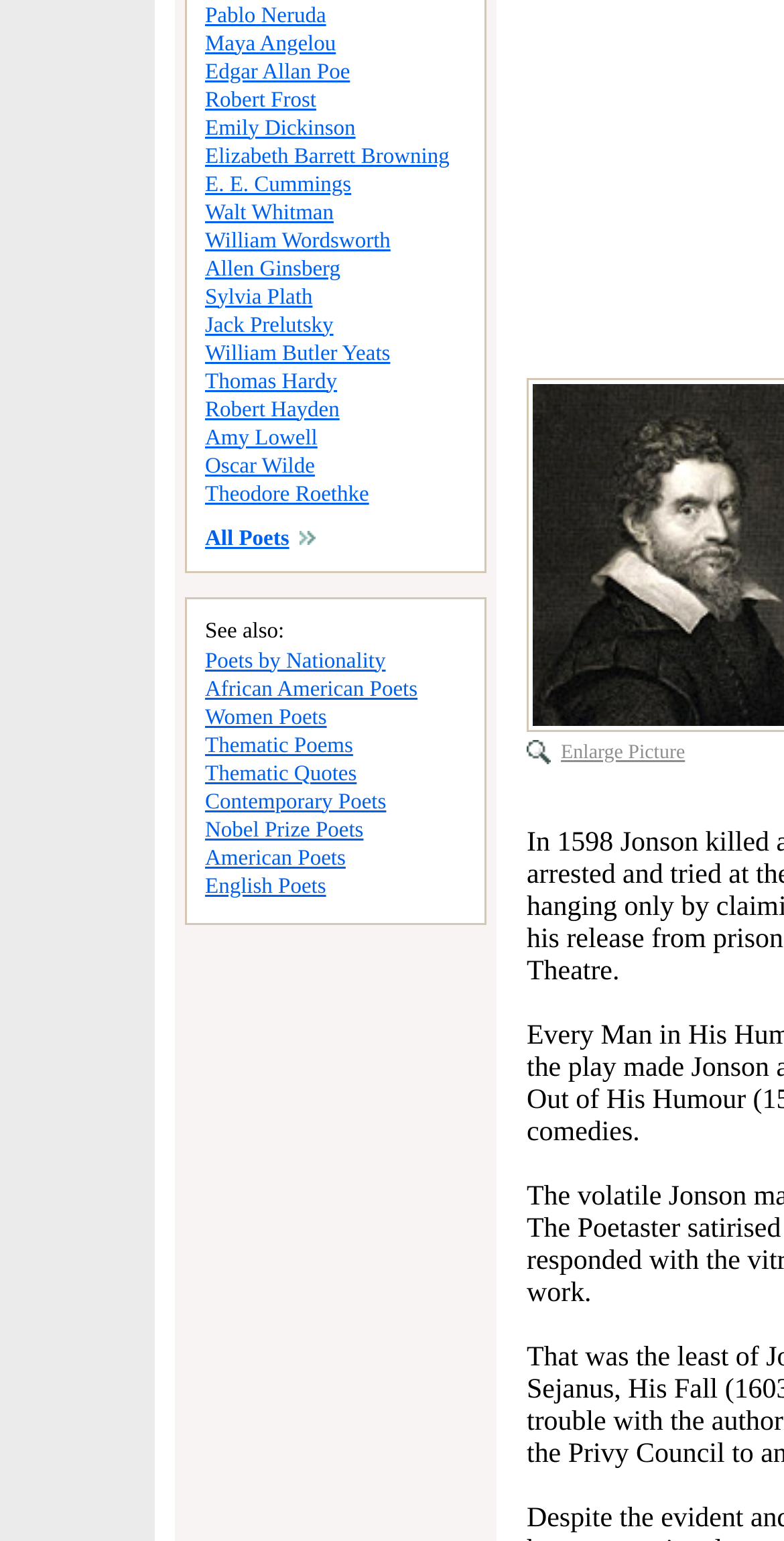Find the UI element described as: "Maya Angelou" and predict its bounding box coordinates. Ensure the coordinates are four float numbers between 0 and 1, [left, top, right, bottom].

[0.262, 0.02, 0.428, 0.036]